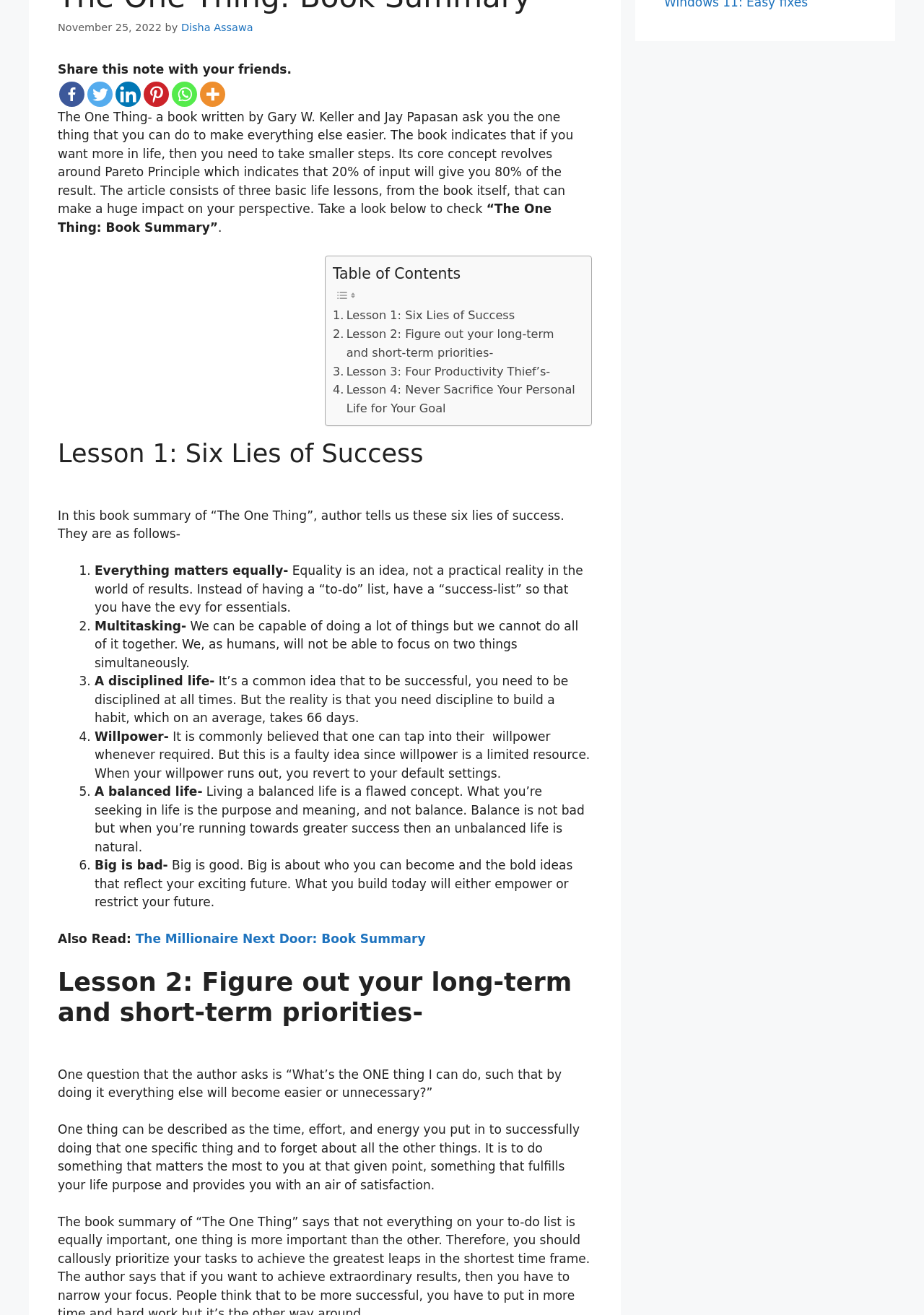Given the description: "Lesson 3: Four Productivity Thief’s-", determine the bounding box coordinates of the UI element. The coordinates should be formatted as four float numbers between 0 and 1, [left, top, right, bottom].

[0.36, 0.275, 0.595, 0.29]